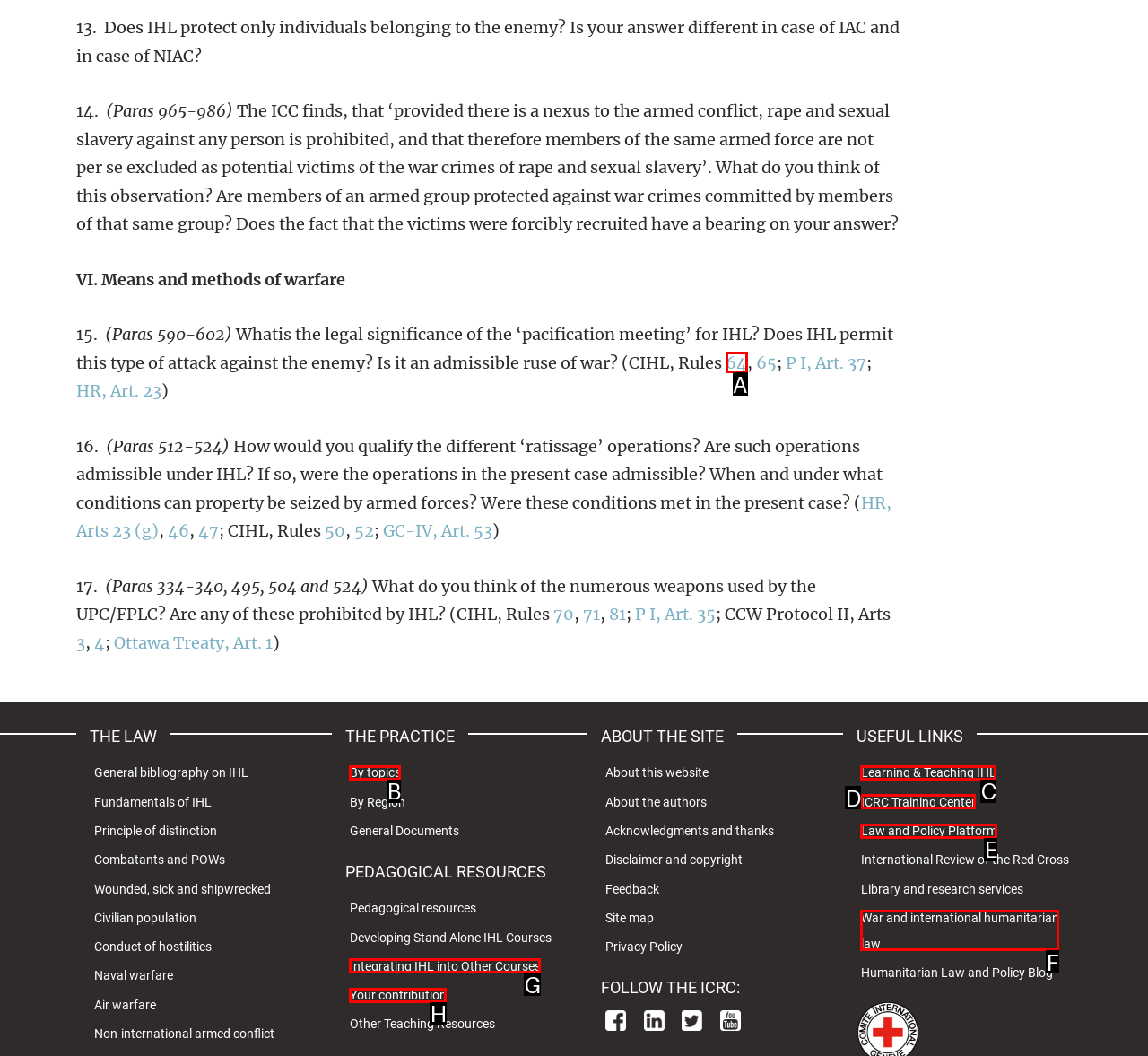From the provided choices, determine which option matches the description: War and international humanitarian law. Respond with the letter of the correct choice directly.

F